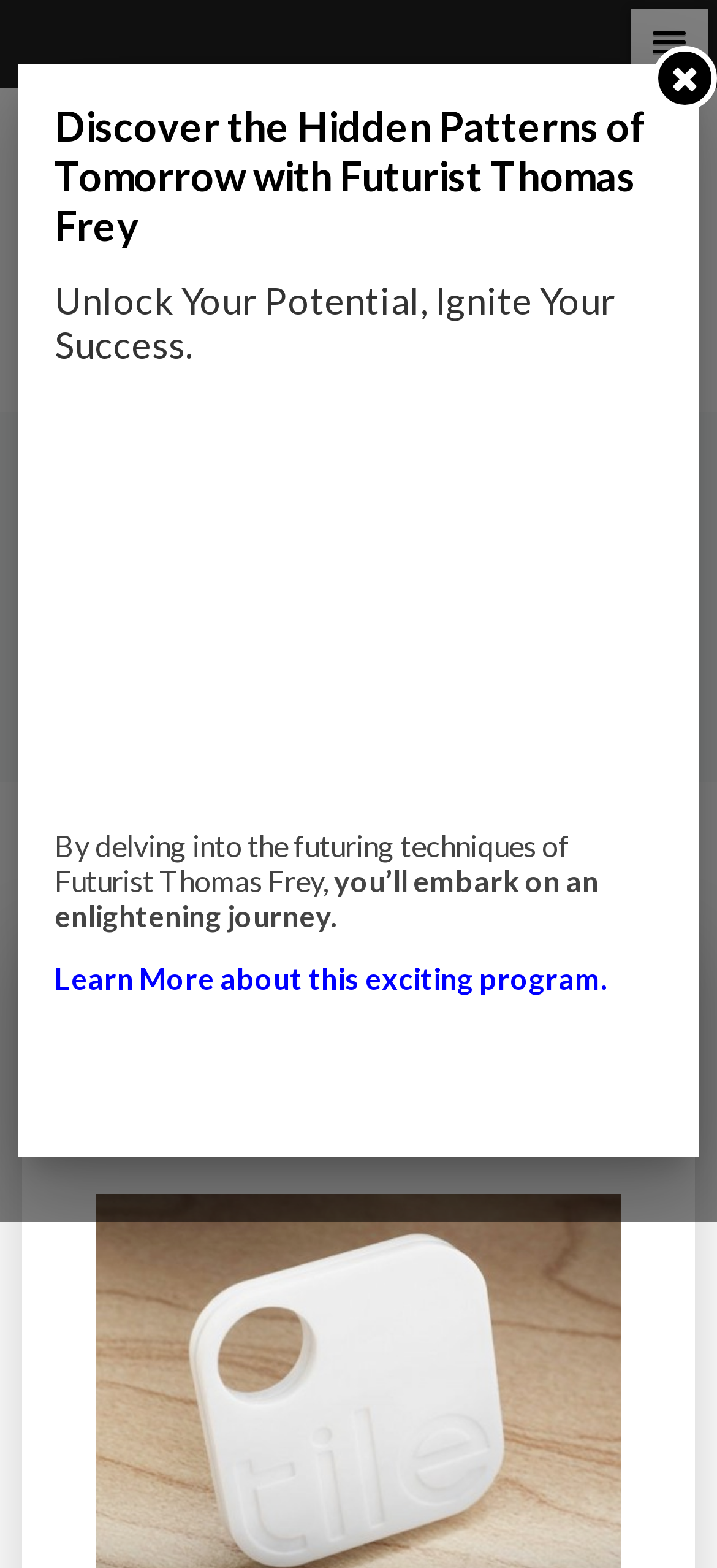What is the purpose of the webpage?
Please provide a comprehensive answer to the question based on the webpage screenshot.

The webpage appears to be promoting a program or service, as evidenced by the static text elements that encourage the user to 'Unlock Your Potential, Ignite Your Success' and 'Learn More about this exciting program'.